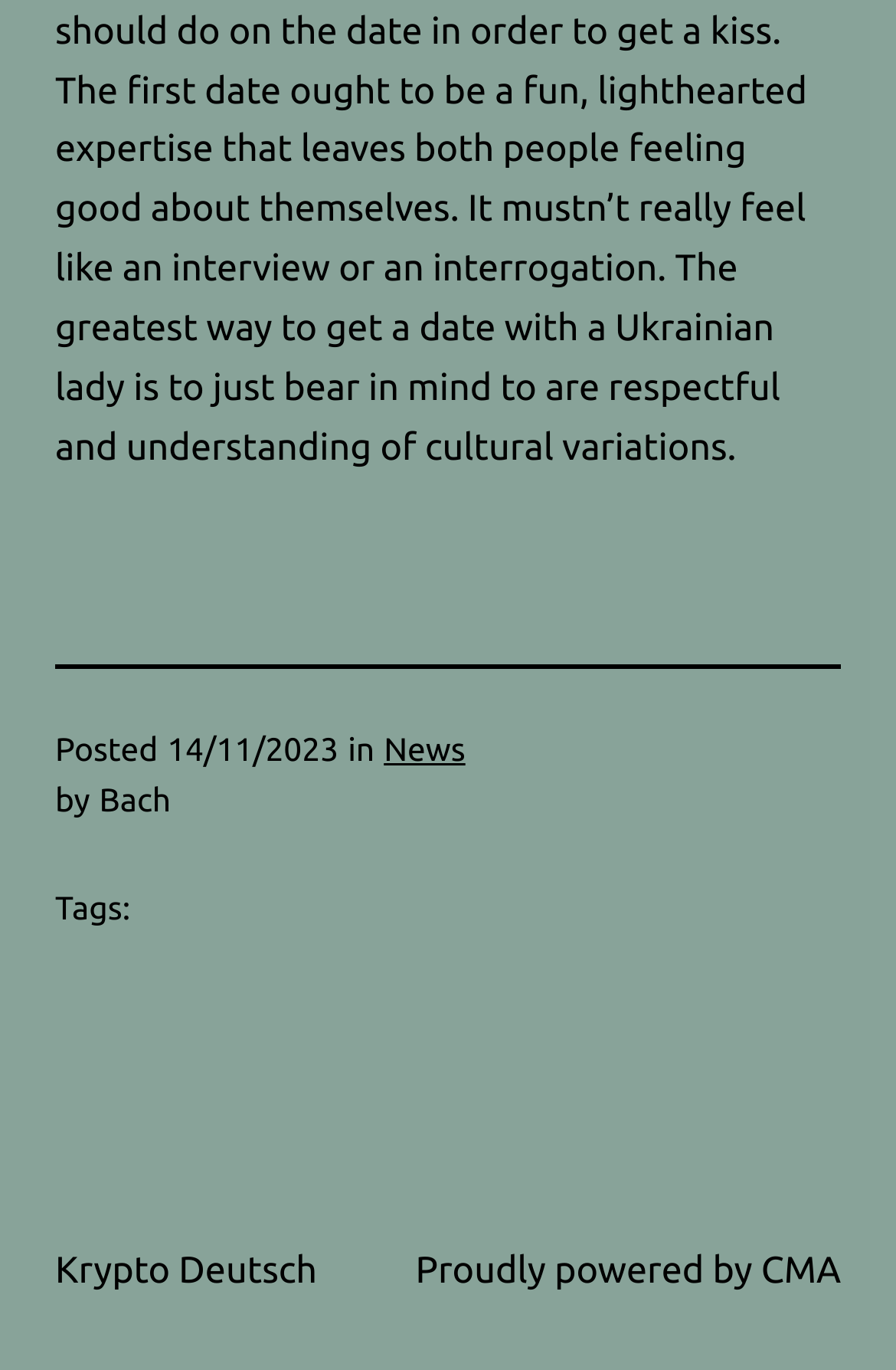What is the name of the website?
Ensure your answer is thorough and detailed.

I found the name of the website by looking at the link element at the bottom of the page, which contains the text 'Krypto Deutsch'.